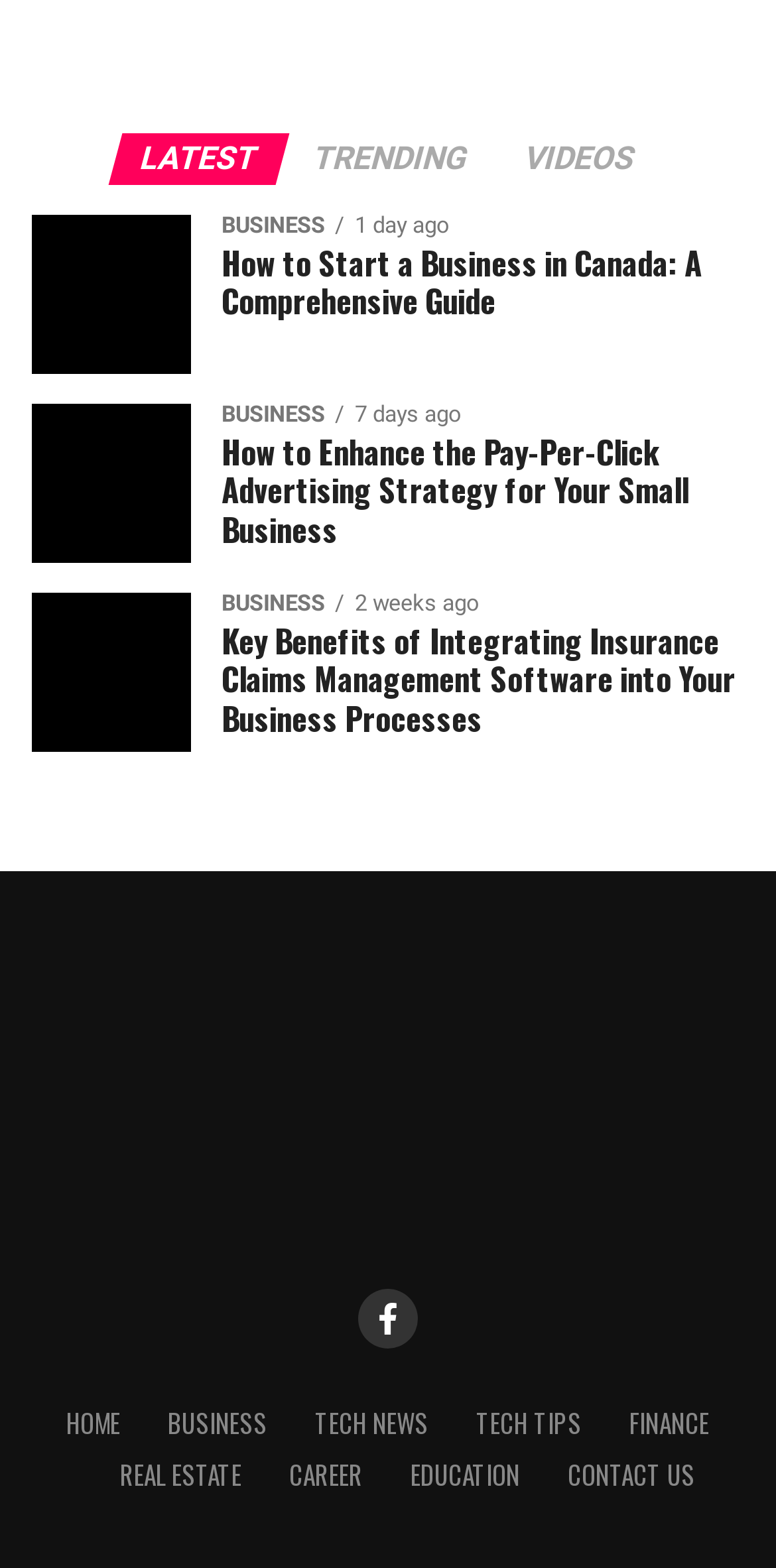Please locate the bounding box coordinates of the element that should be clicked to complete the given instruction: "Explore TECH NEWS".

[0.406, 0.896, 0.553, 0.92]